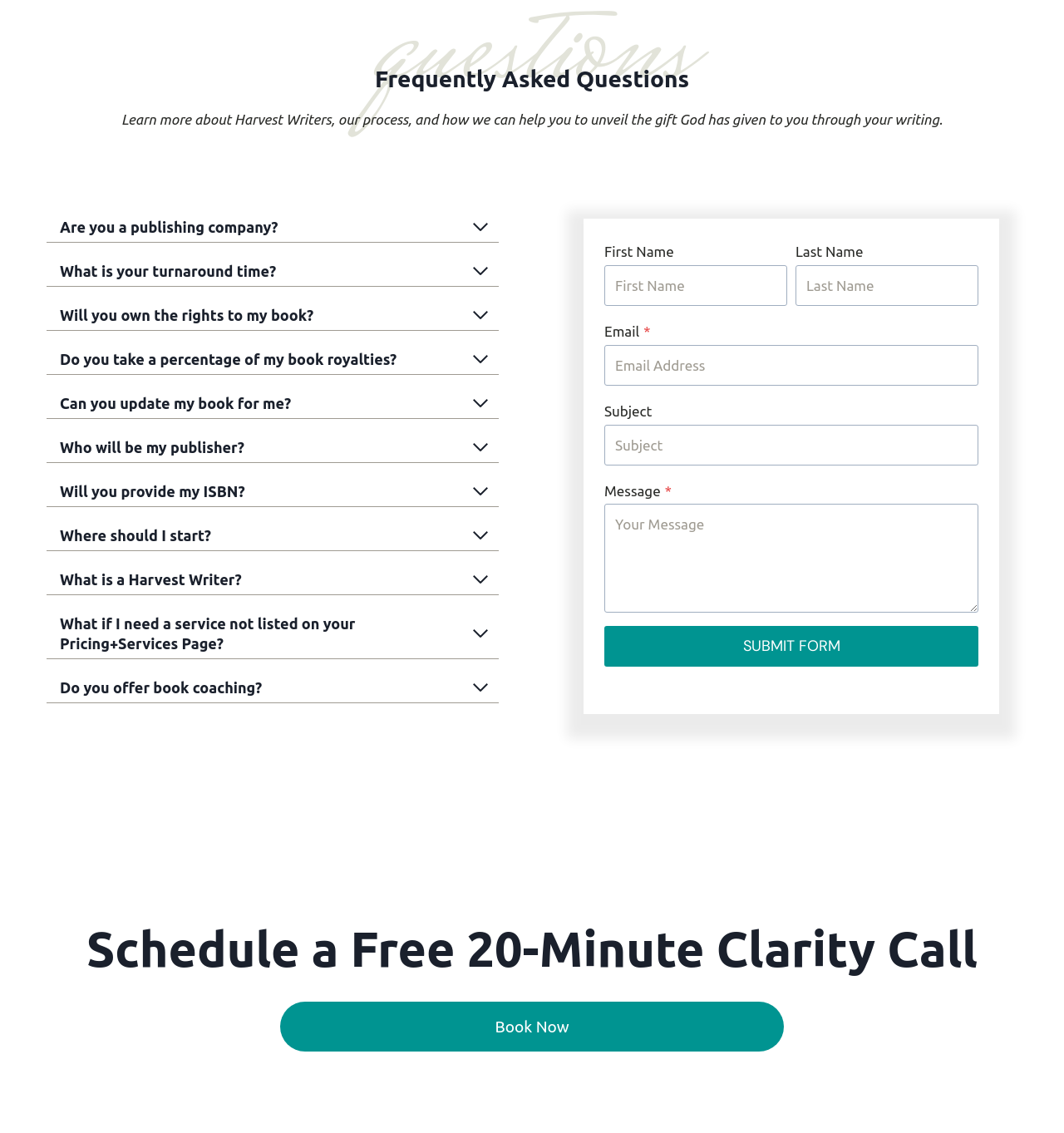Respond to the following question with a brief word or phrase:
How many text input fields are there in the form?

4